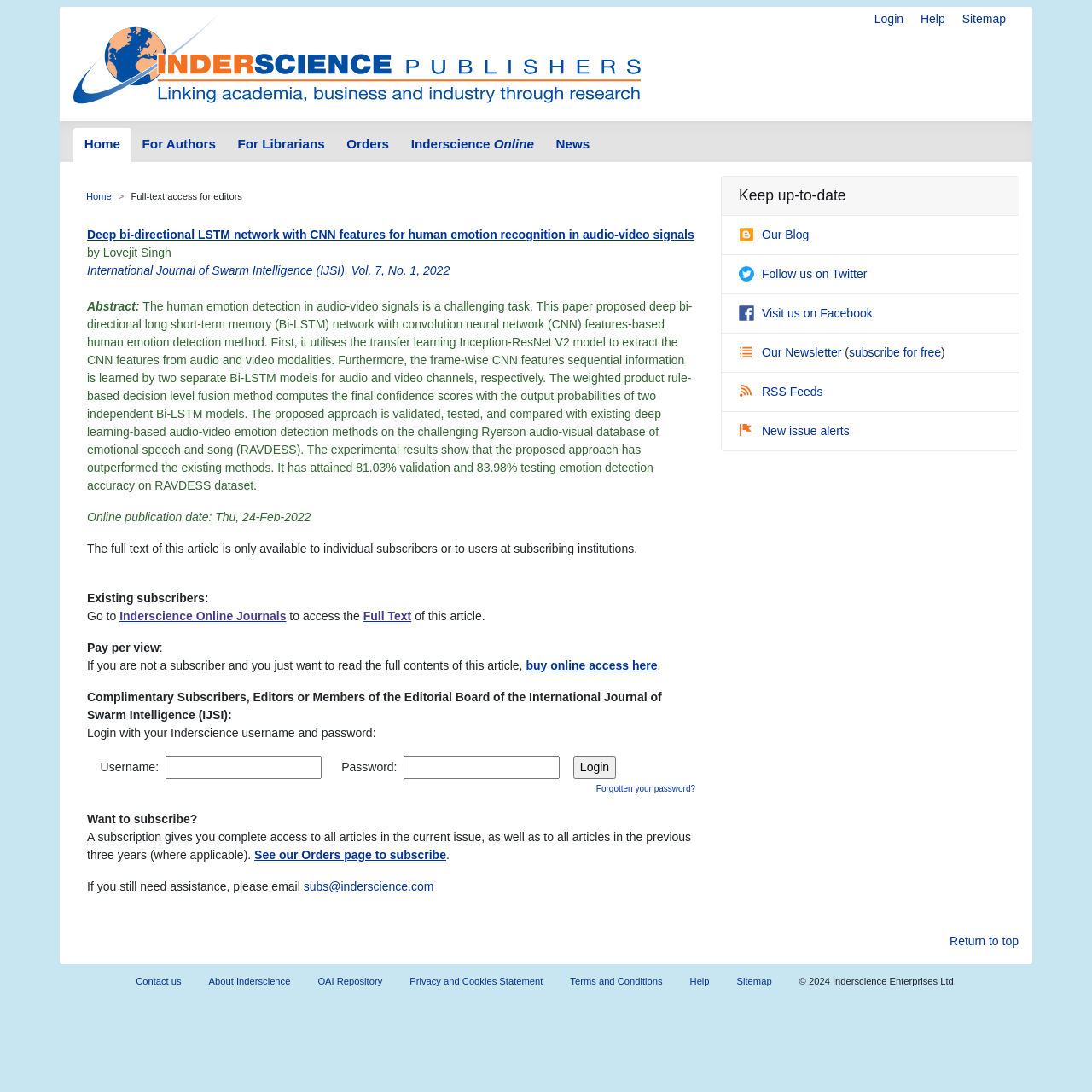What social media platforms are available for following Inderscience?
Please use the visual content to give a single word or phrase answer.

Twitter, Facebook